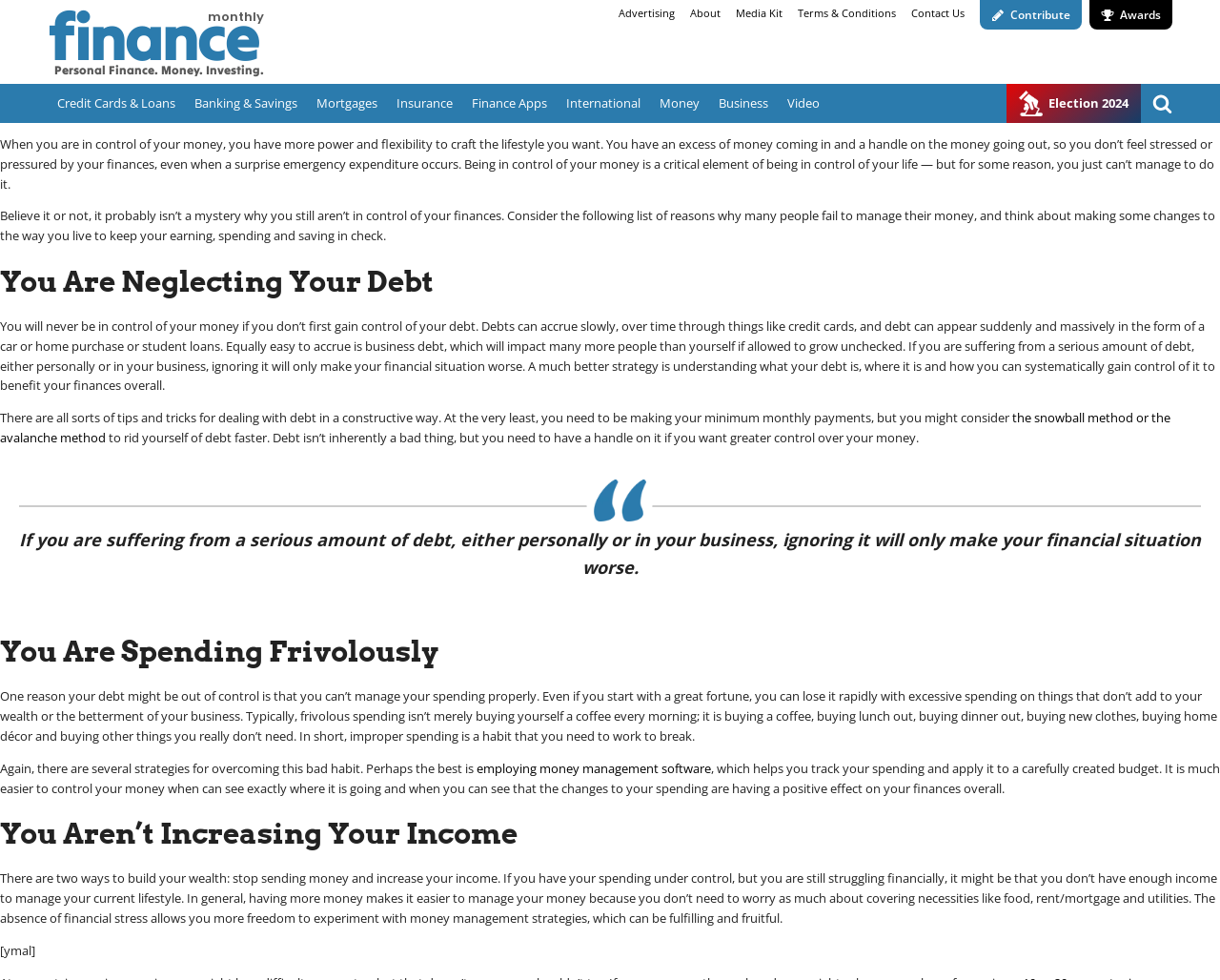Why is increasing income important for managing money?
Respond with a short answer, either a single word or a phrase, based on the image.

Reduces financial stress